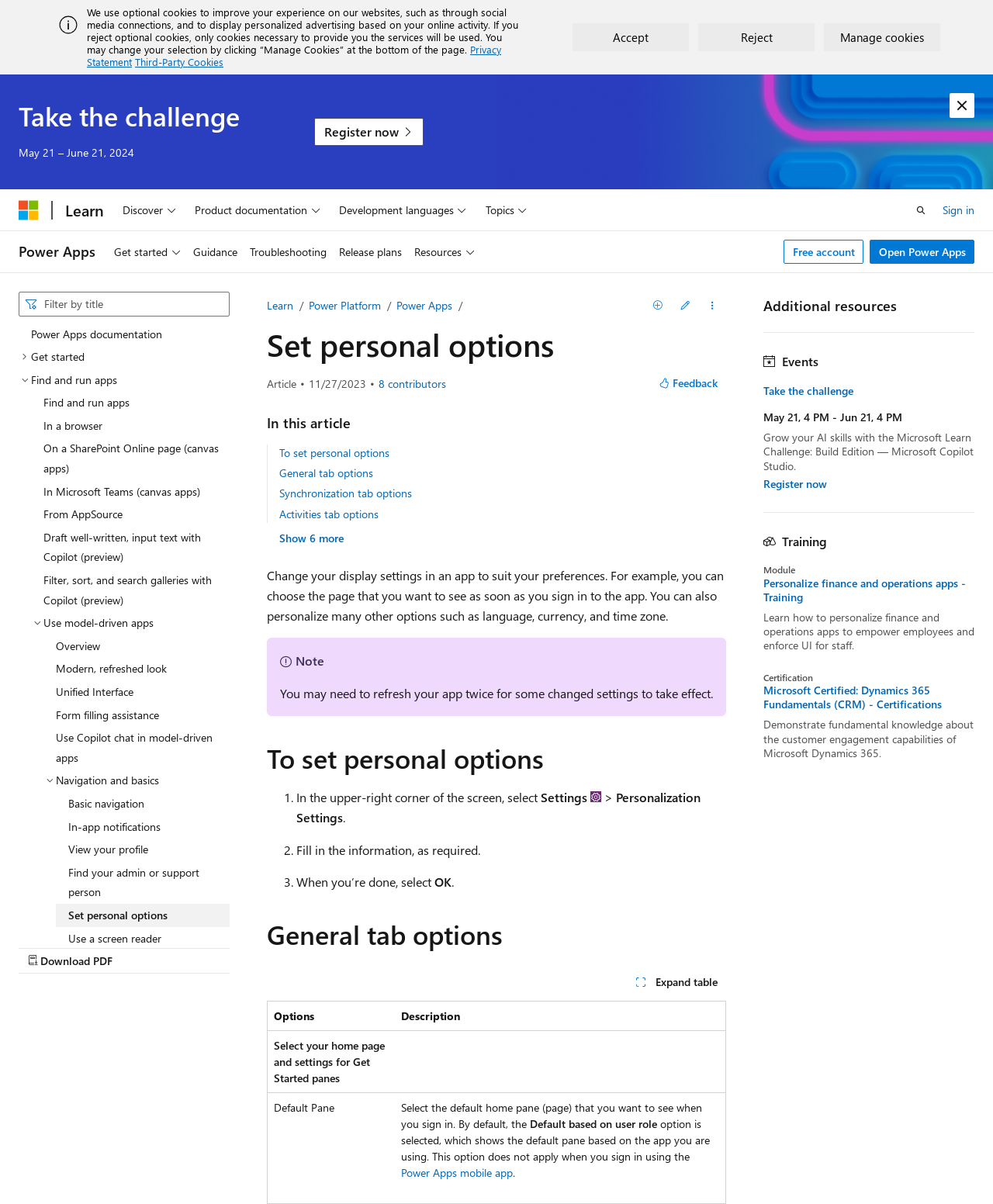Locate the coordinates of the bounding box for the clickable region that fulfills this instruction: "Click the 'Get started' button".

[0.109, 0.192, 0.188, 0.226]